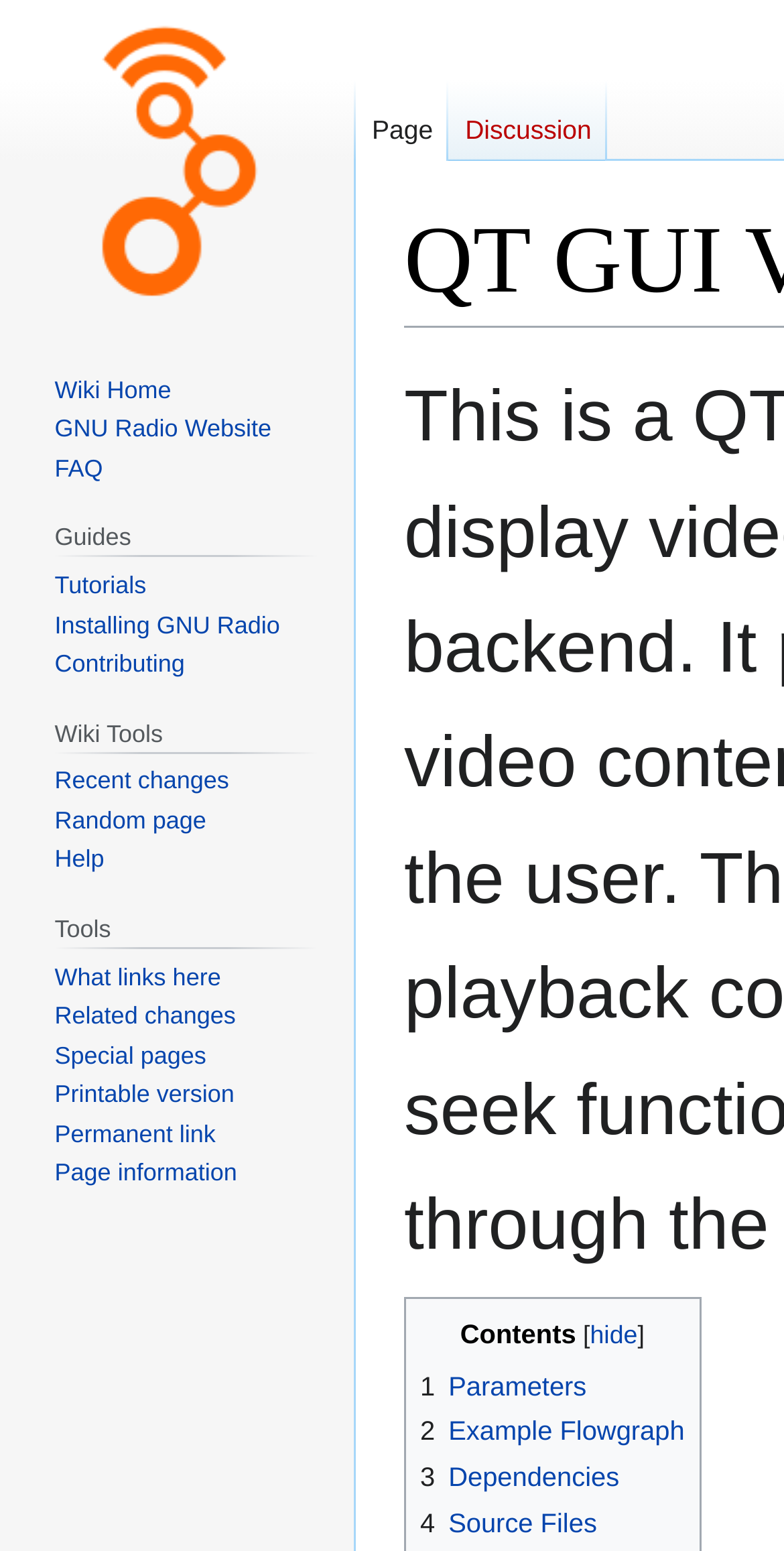Identify the bounding box for the UI element described as: "Wiki Home". The coordinates should be four float numbers between 0 and 1, i.e., [left, top, right, bottom].

[0.07, 0.242, 0.218, 0.26]